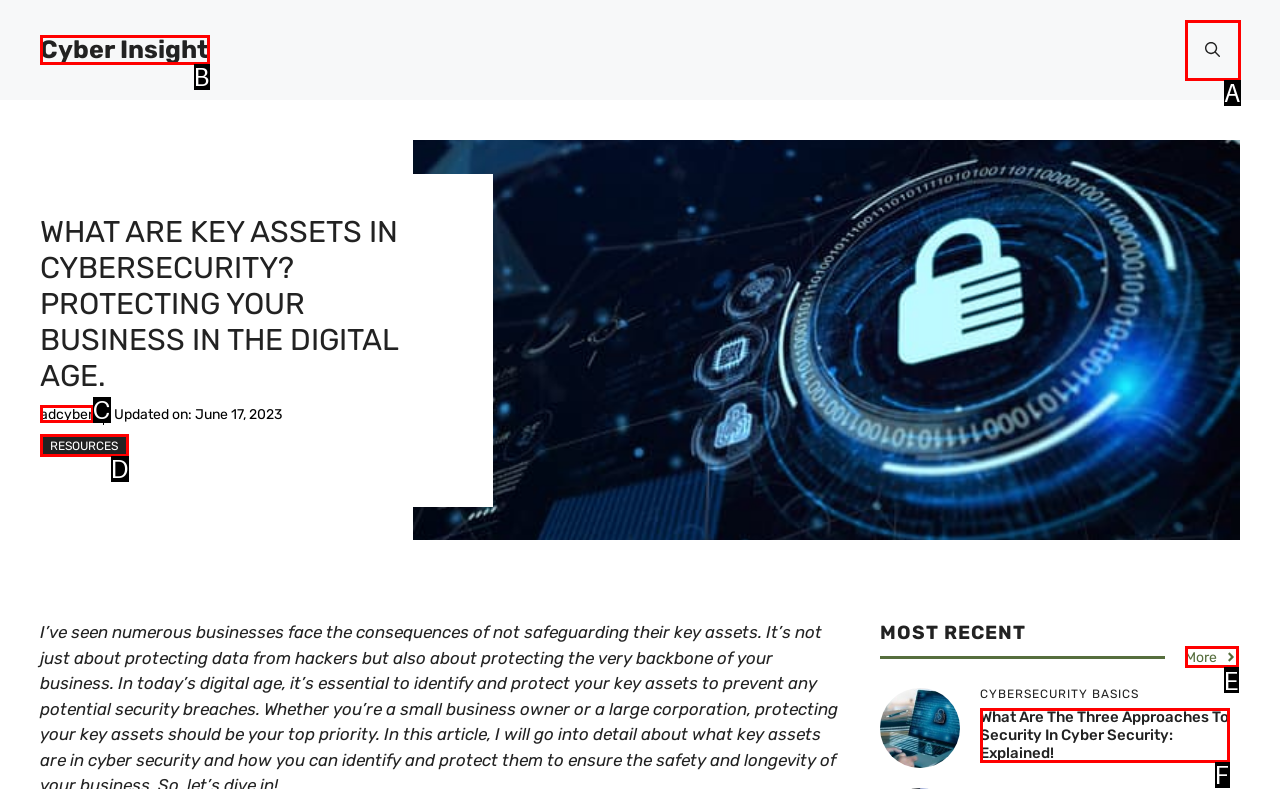Using the description: More, find the HTML element that matches it. Answer with the letter of the chosen option.

E